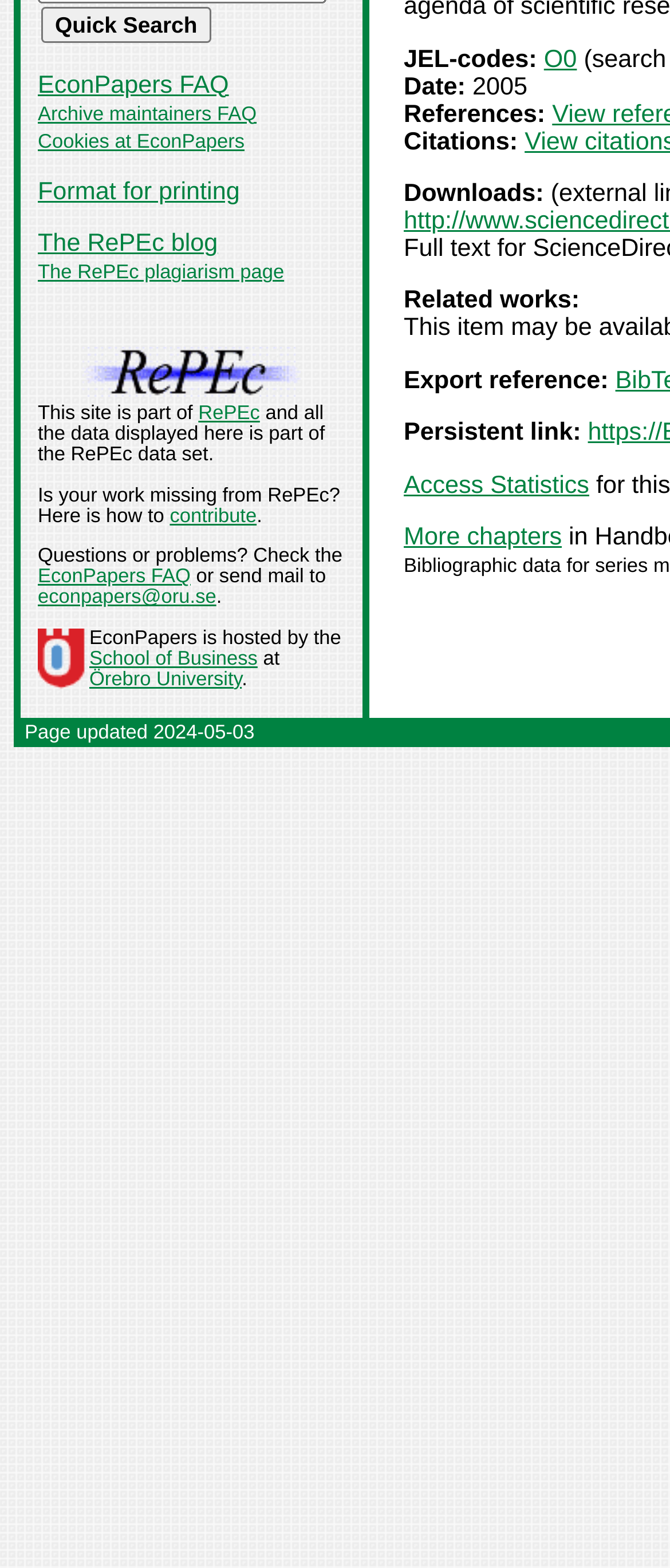Provide the bounding box coordinates for the UI element that is described as: "Cookies at EconPapers".

[0.056, 0.084, 0.365, 0.097]